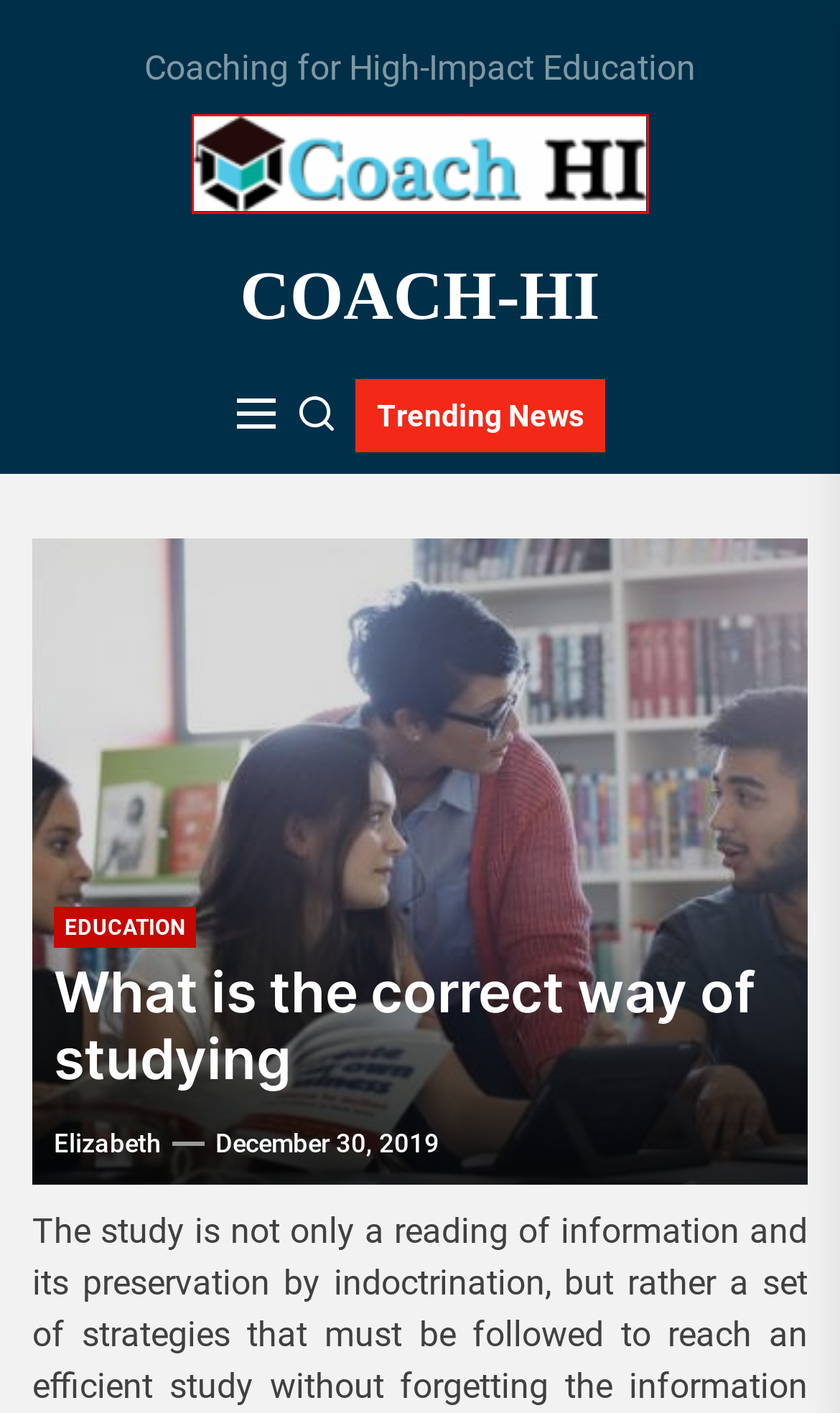A screenshot of a webpage is given with a red bounding box around a UI element. Choose the description that best matches the new webpage shown after clicking the element within the red bounding box. Here are the candidates:
A. December 30, 2019 | Coach-Hi
B. June, 2024 | Coach-Hi
C. May 30, 2023 | Coach-Hi
D. May, 2018 | Coach-Hi
E. Elizabeth | Coach-Hi
F. Coach-Hi
G. Why Choose an Online Dispensary for Your Cannabis Needs in Canada | Coach-Hi
H. December, 2020 | Coach-Hi

F